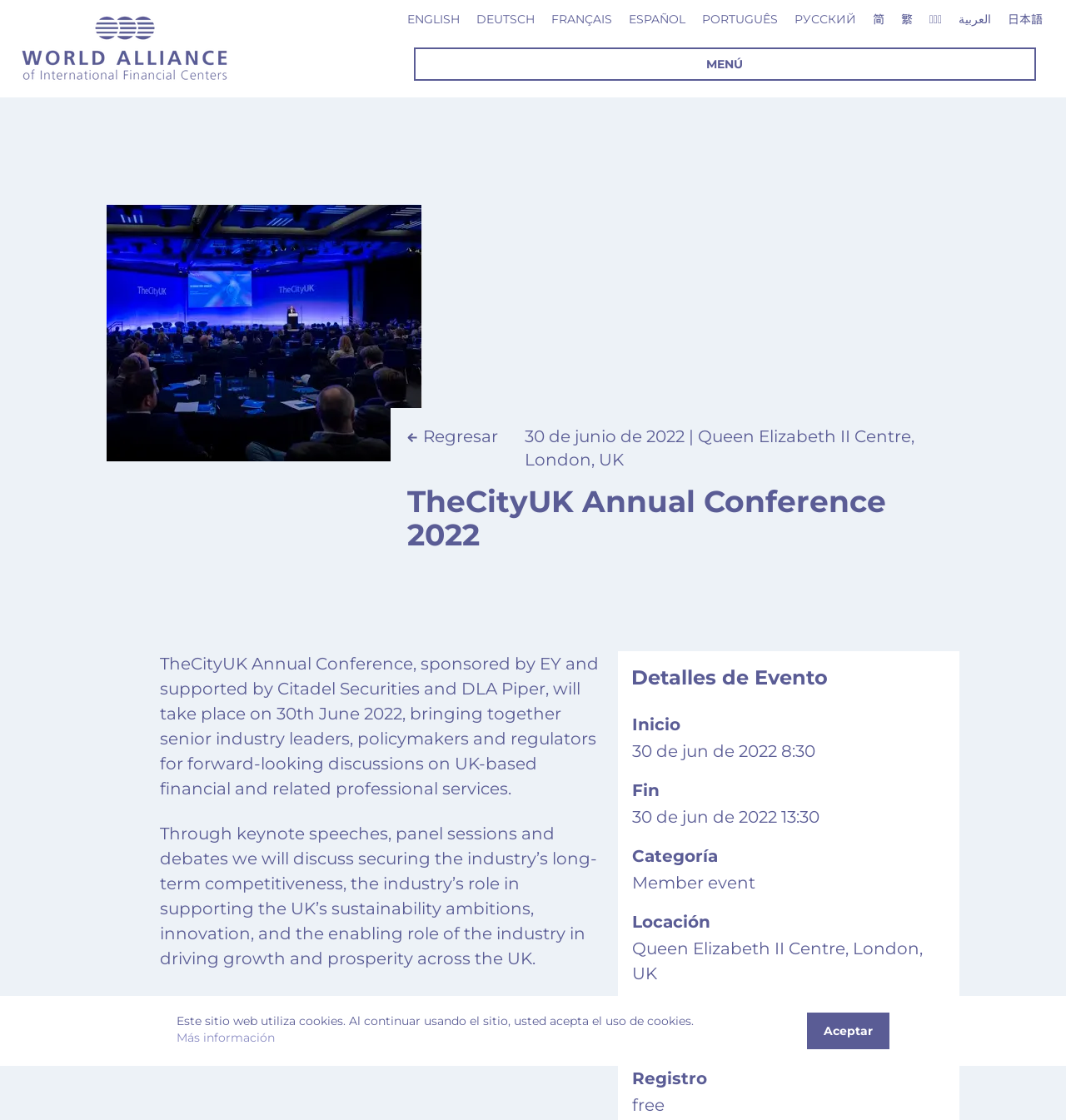Please provide a comprehensive response to the question based on the details in the image: Who is the organizer of the event?

The organizer of the event is mentioned in the details section of the webpage, which is TheCityUK.